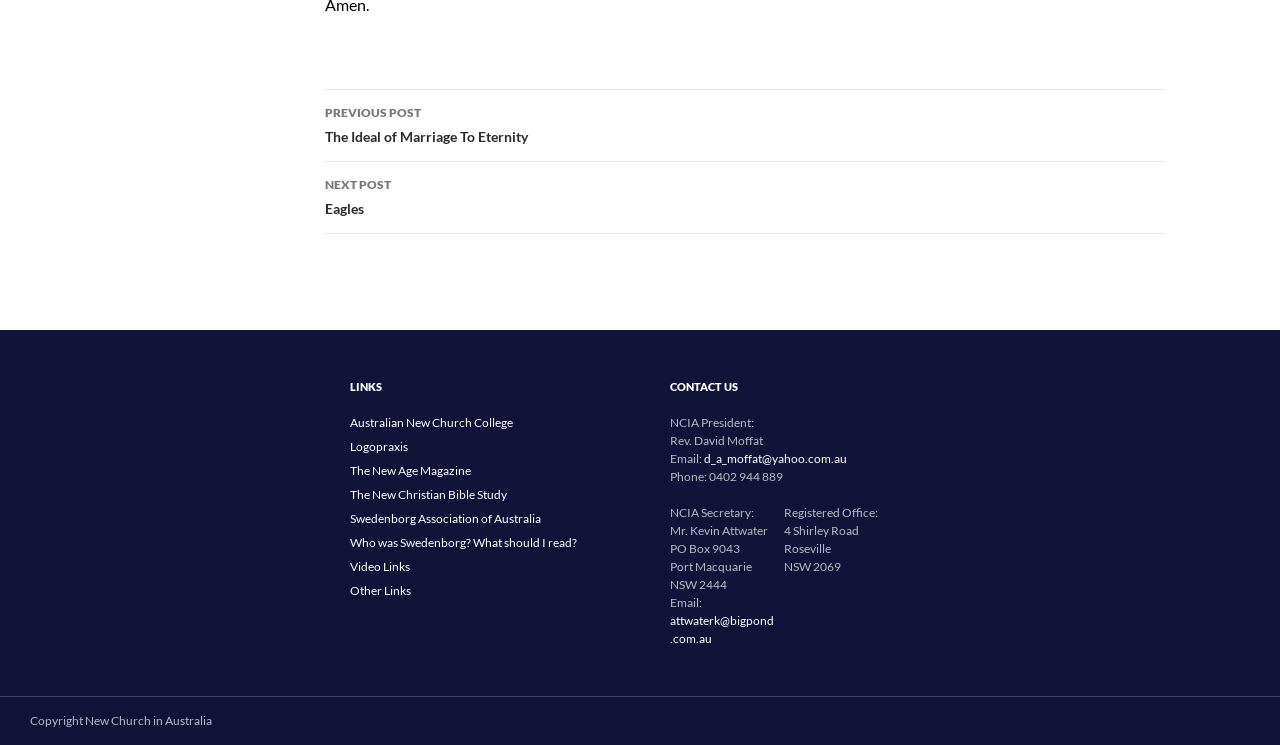Identify the bounding box coordinates of the specific part of the webpage to click to complete this instruction: "contact NCIA President via email".

[0.55, 0.605, 0.662, 0.626]